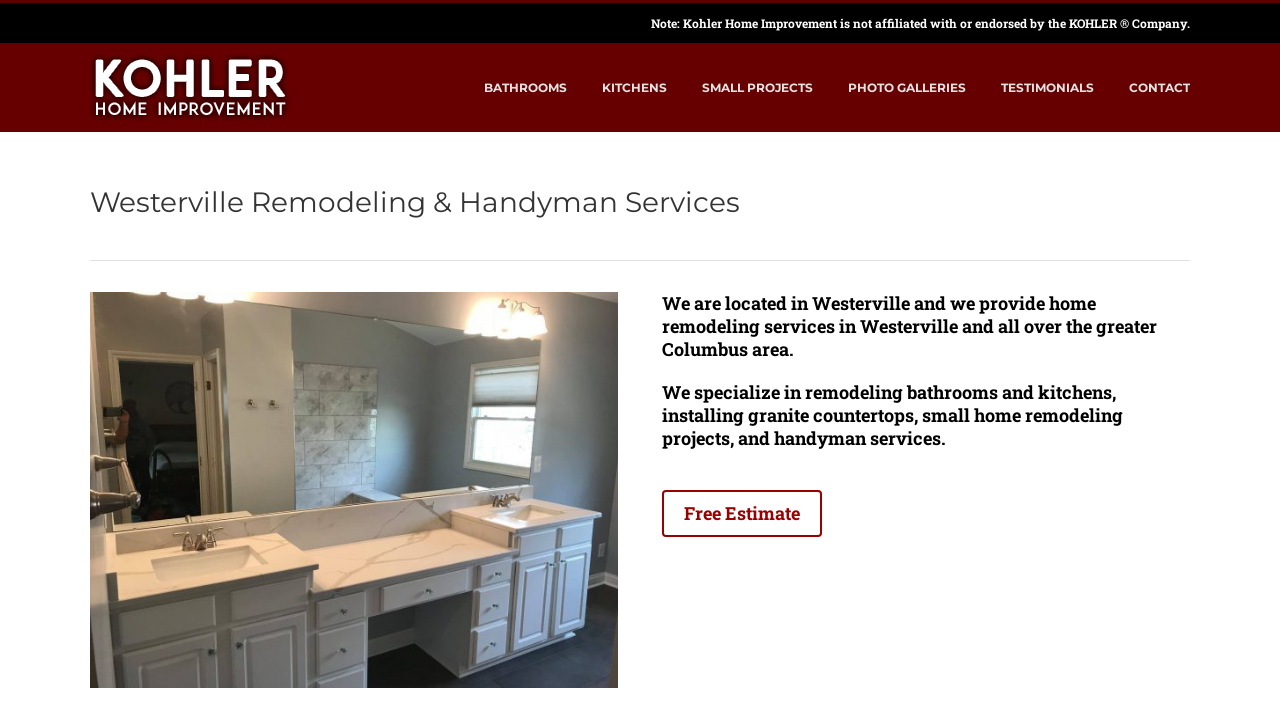Where is Kohler Home Improvement located?
Based on the visual content, answer with a single word or a brief phrase.

Westerville